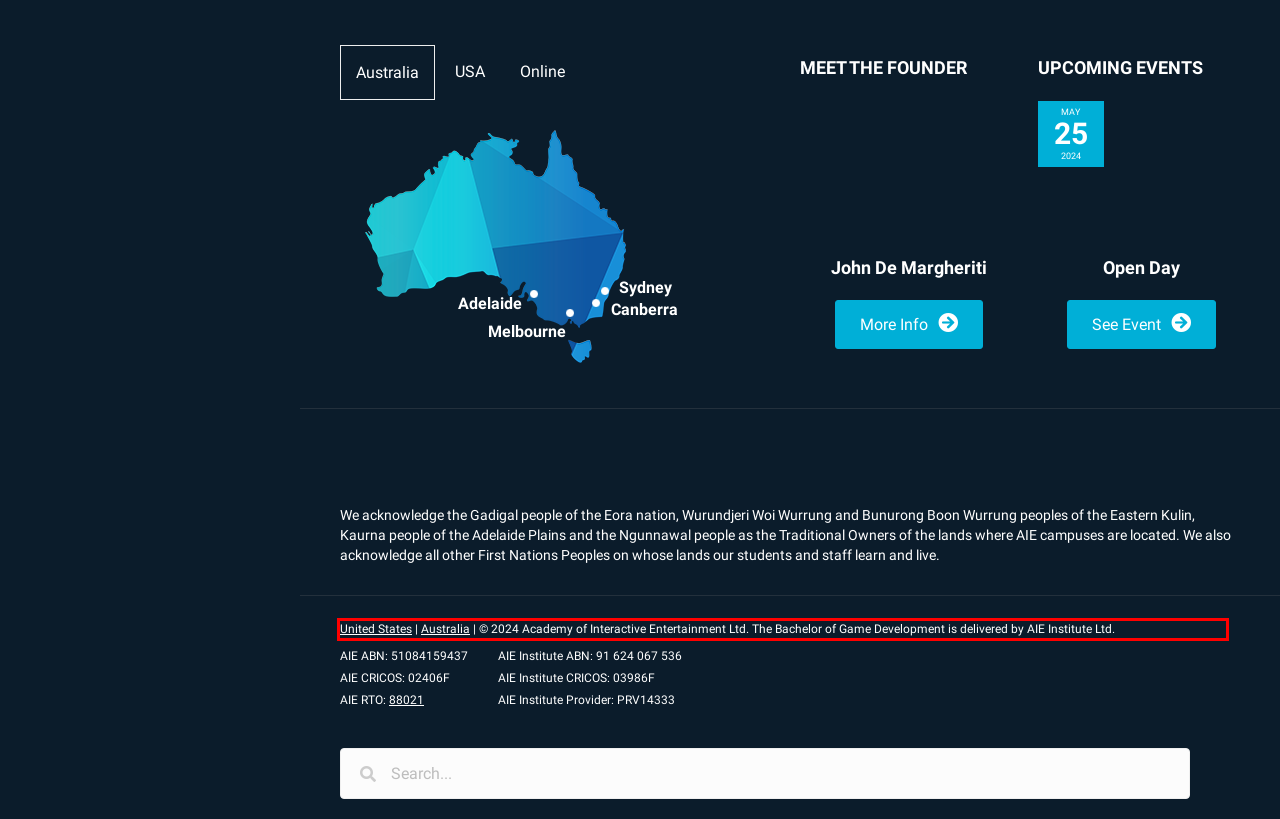You have a screenshot with a red rectangle around a UI element. Recognize and extract the text within this red bounding box using OCR.

United States | Australia | © 2024 Academy of Interactive Entertainment Ltd. The Bachelor of Game Development is delivered by AIE Institute Ltd.